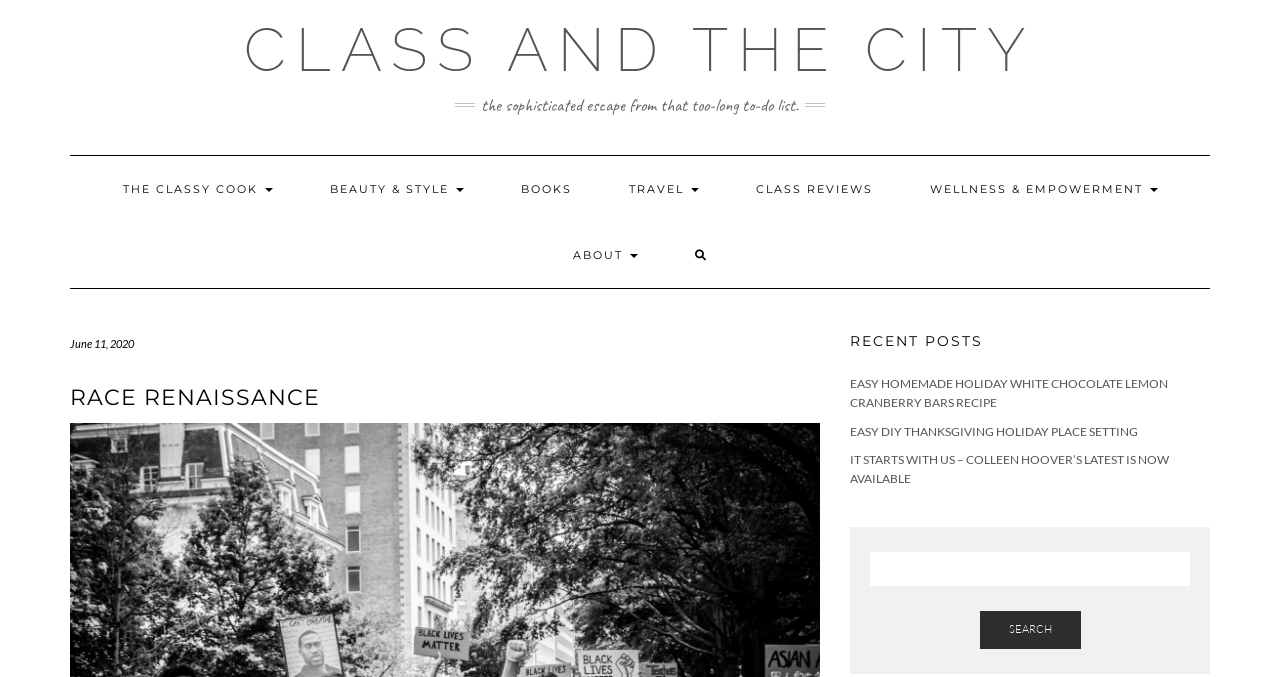Can you give a detailed response to the following question using the information from the image? What is the name of the blog?

The name of the blog can be found in the heading element 'RACE RENAISSANCE' with bounding box coordinates [0.055, 0.567, 0.641, 0.609].